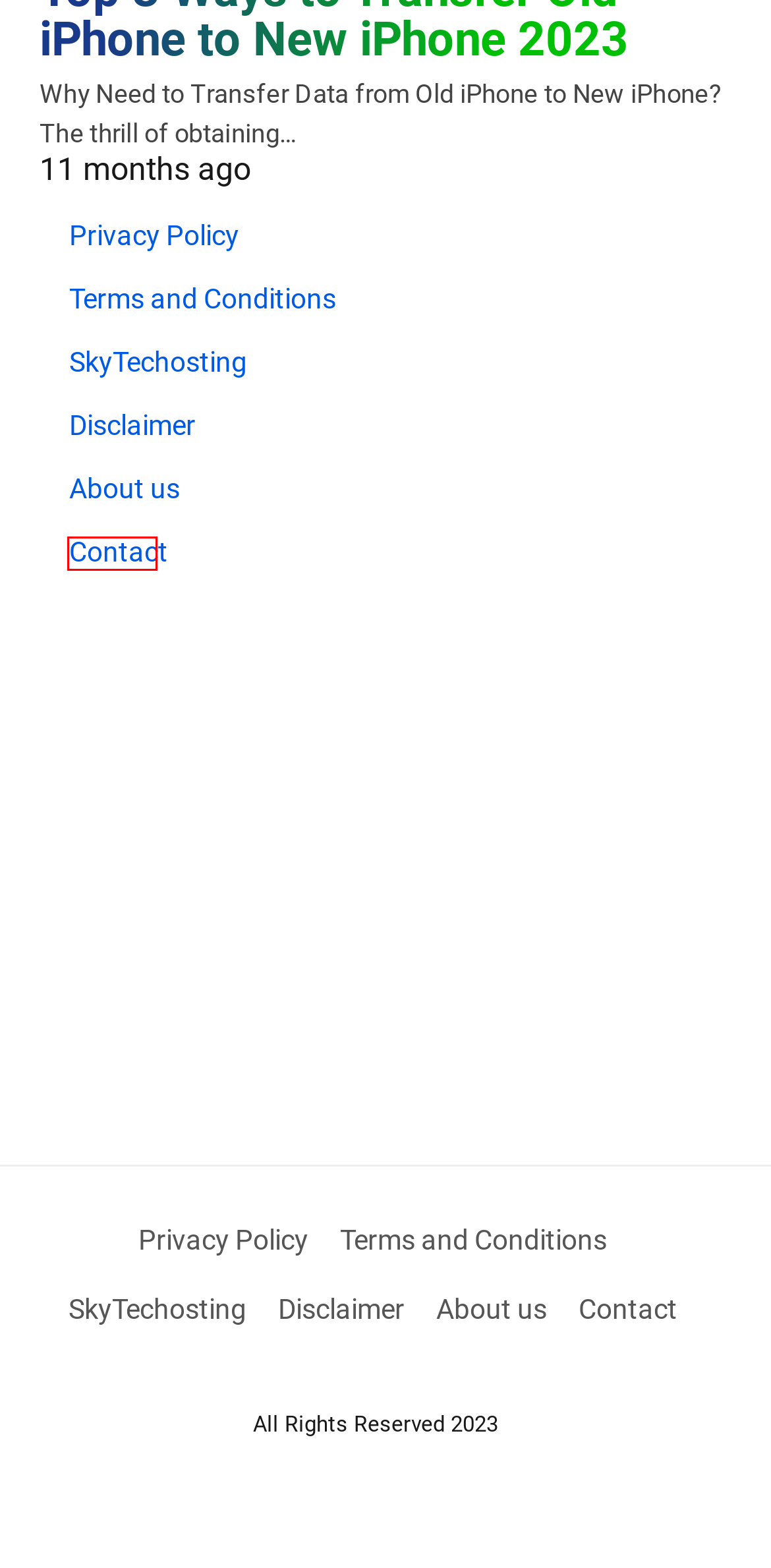Please examine the screenshot provided, which contains a red bounding box around a UI element. Select the webpage description that most accurately describes the new page displayed after clicking the highlighted element. Here are the candidates:
A. Loading...
B. SkyTechosting - Technology Platform
C. Disclaimer - Burptech
D. Privacy Policy - Burptech
E. E-Signatures vs. Traditional Signatures: A Comparative Analysis - Burptech
F. Terms and Conditions - Burptech
G. About us - Burptech
H. Contact - Burptech

H